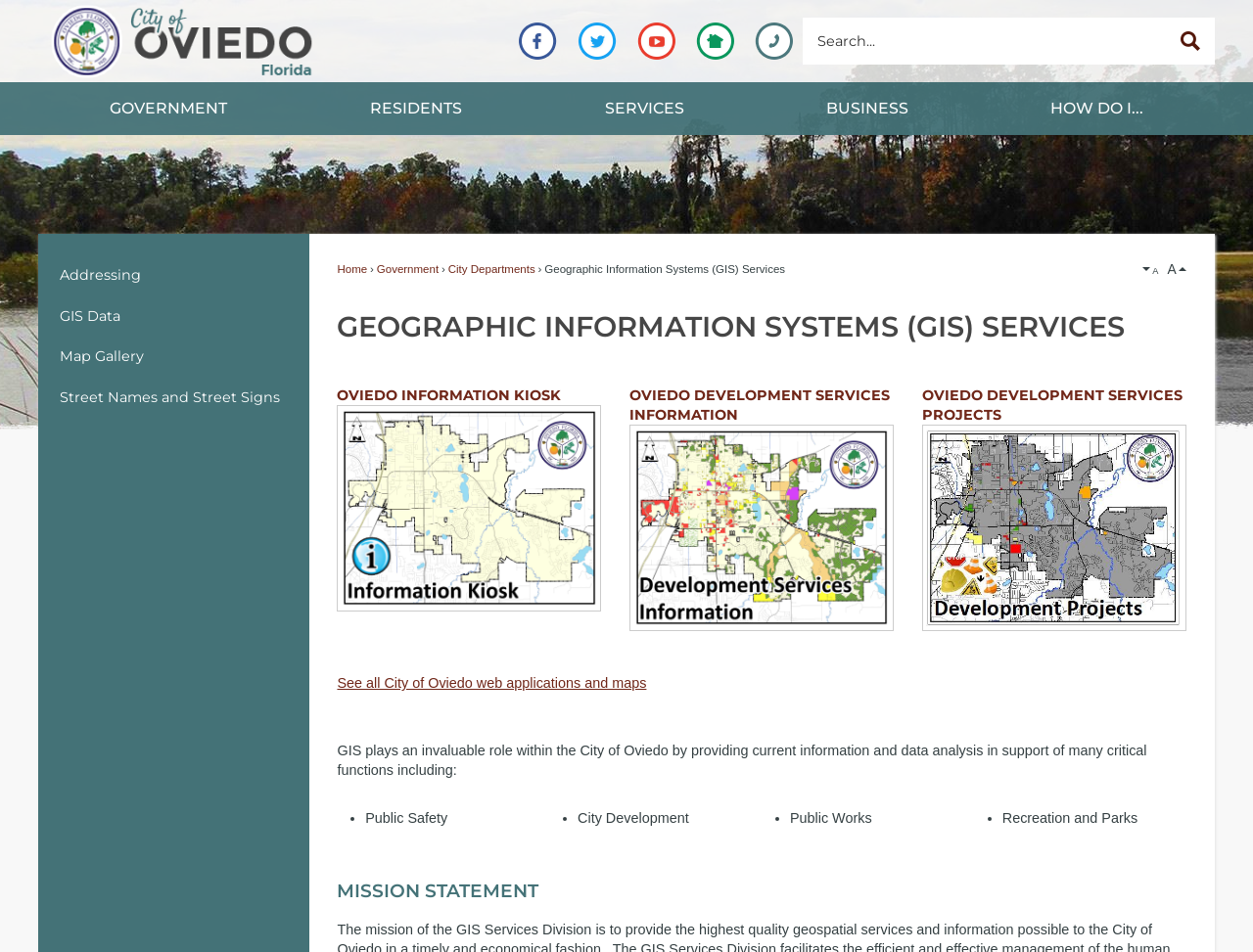Identify the bounding box for the UI element specified in this description: "Street Names and Street Signs". The coordinates must be four float numbers between 0 and 1, formatted as [left, top, right, bottom].

[0.036, 0.396, 0.241, 0.439]